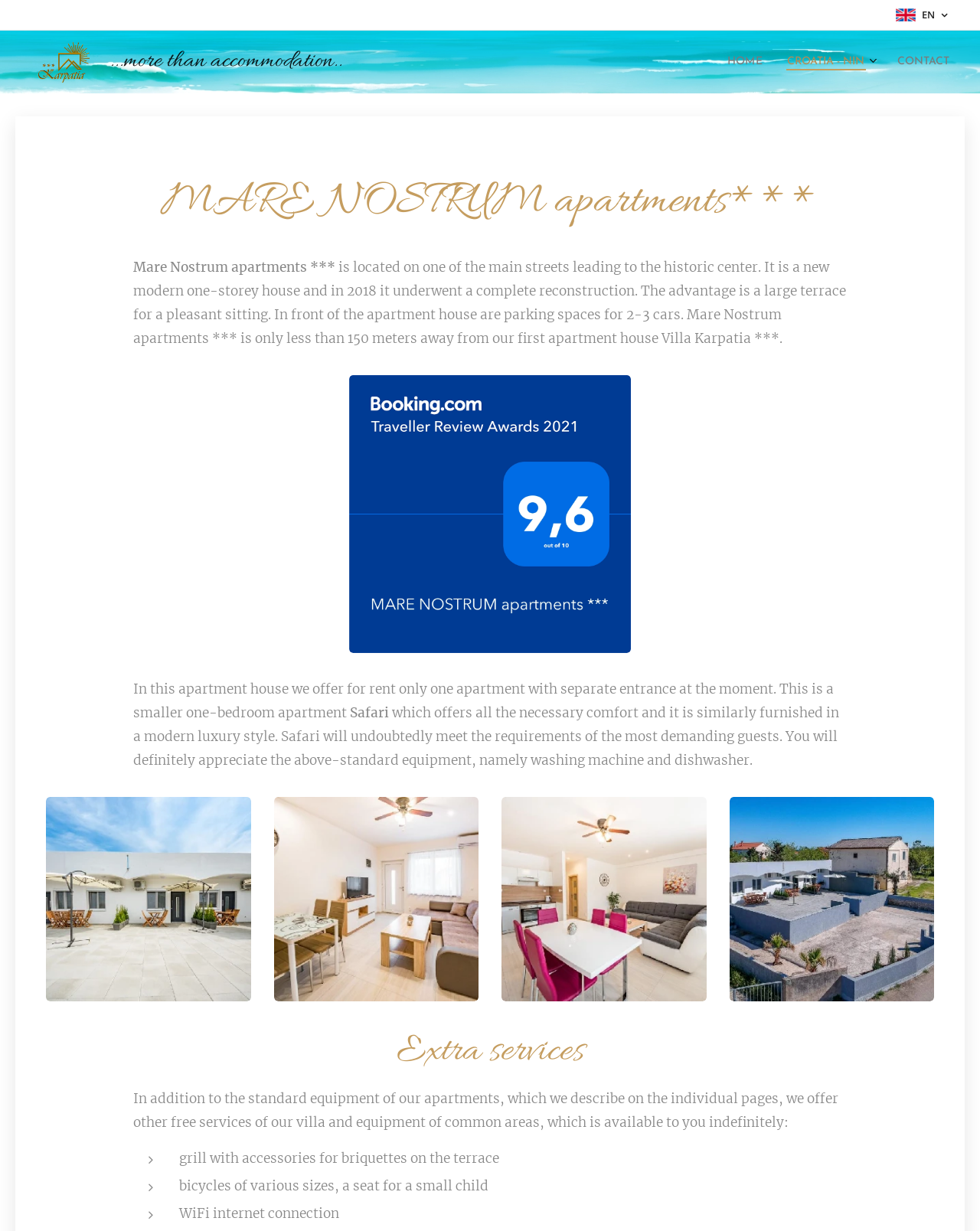Refer to the element description Home and identify the corresponding bounding box in the screenshot. Format the coordinates as (top-left x, top-left y, bottom-right x, bottom-right y) with values in the range of 0 to 1.

[0.71, 0.035, 0.766, 0.066]